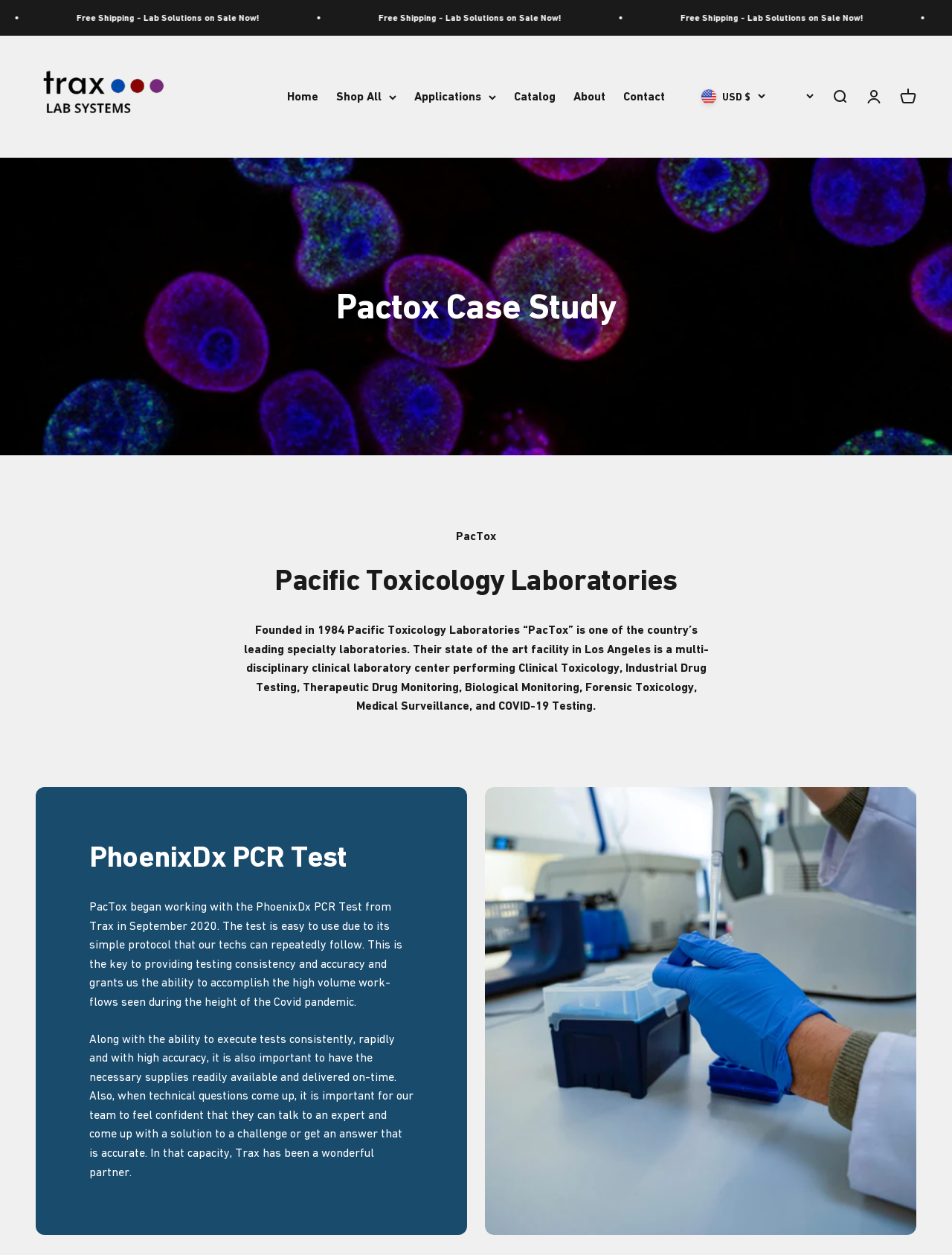Please find the bounding box coordinates of the element that you should click to achieve the following instruction: "visit the site". The coordinates should be presented as four float numbers between 0 and 1: [left, top, right, bottom].

None